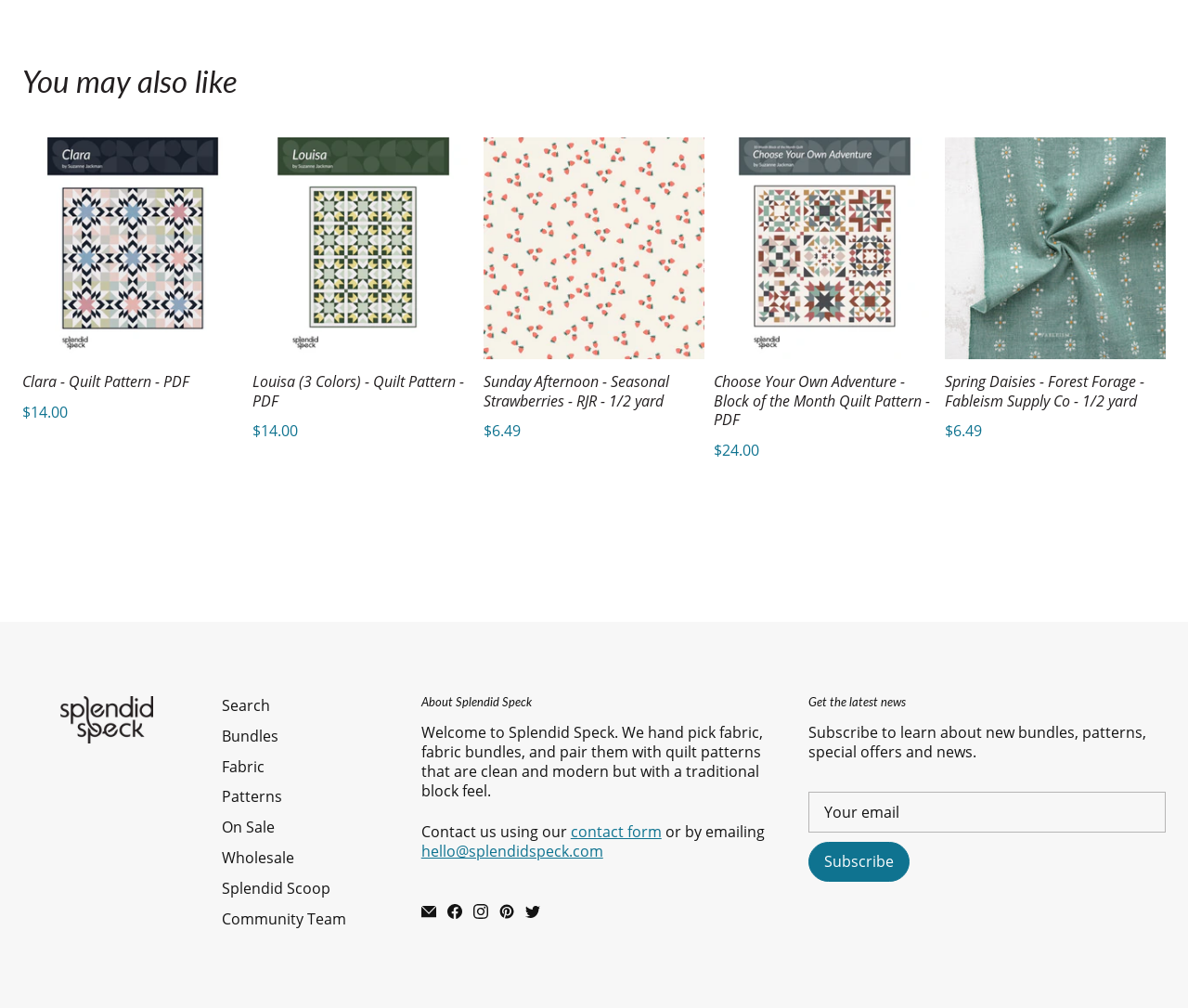What is the regular price of the Sunday Afternoon fabric?
Using the image as a reference, answer with just one word or a short phrase.

$6.49